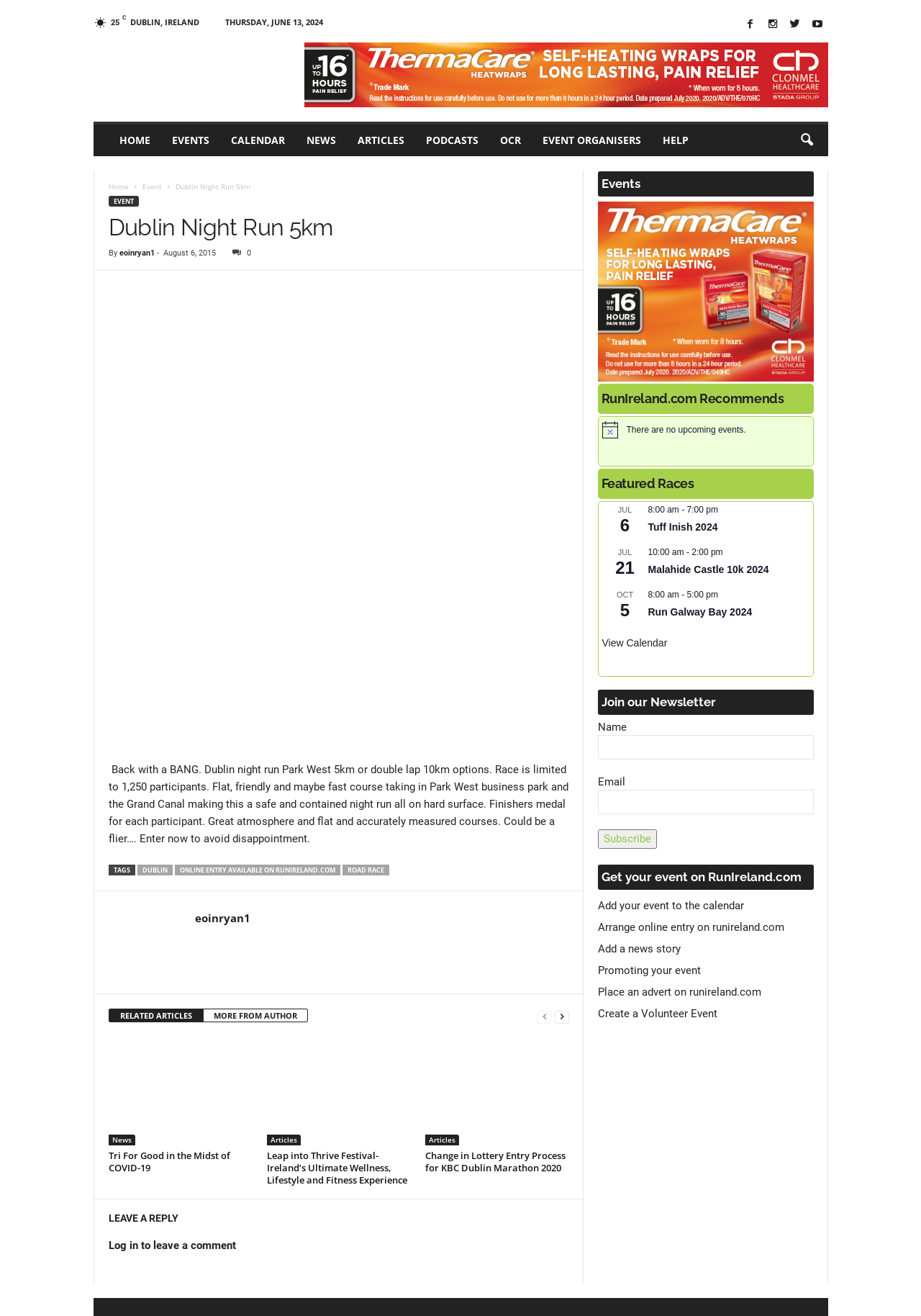Identify and provide the main heading of the webpage.

Dublin Night Run 5km